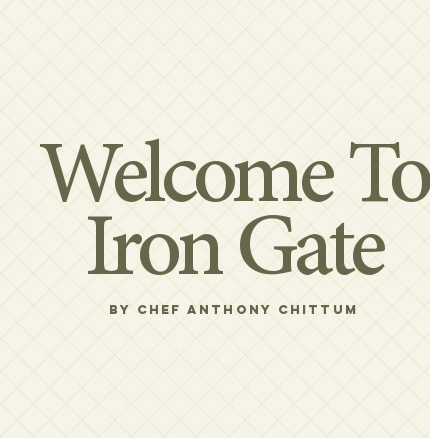Detail every aspect of the image in your caption.

This image features the welcoming greeting of the Iron Gate Restaurant, located in Washington, D.C. The prominent text "Welcome To Iron Gate" is styled in an elegant font, emphasizing the restaurant's inviting atmosphere. Below, in smaller lettering, it states "by Chef Anthony Chittum," highlighting the culinary expertise behind the establishment. The background is subtle, with a light cream color and a faint geometric pattern, adding a touch of sophistication. This visual introduction reflects the restaurant's charm and the artistic vision of Chef Chittum, inviting guests to experience the unique flavors and ambiance of Iron Gate.